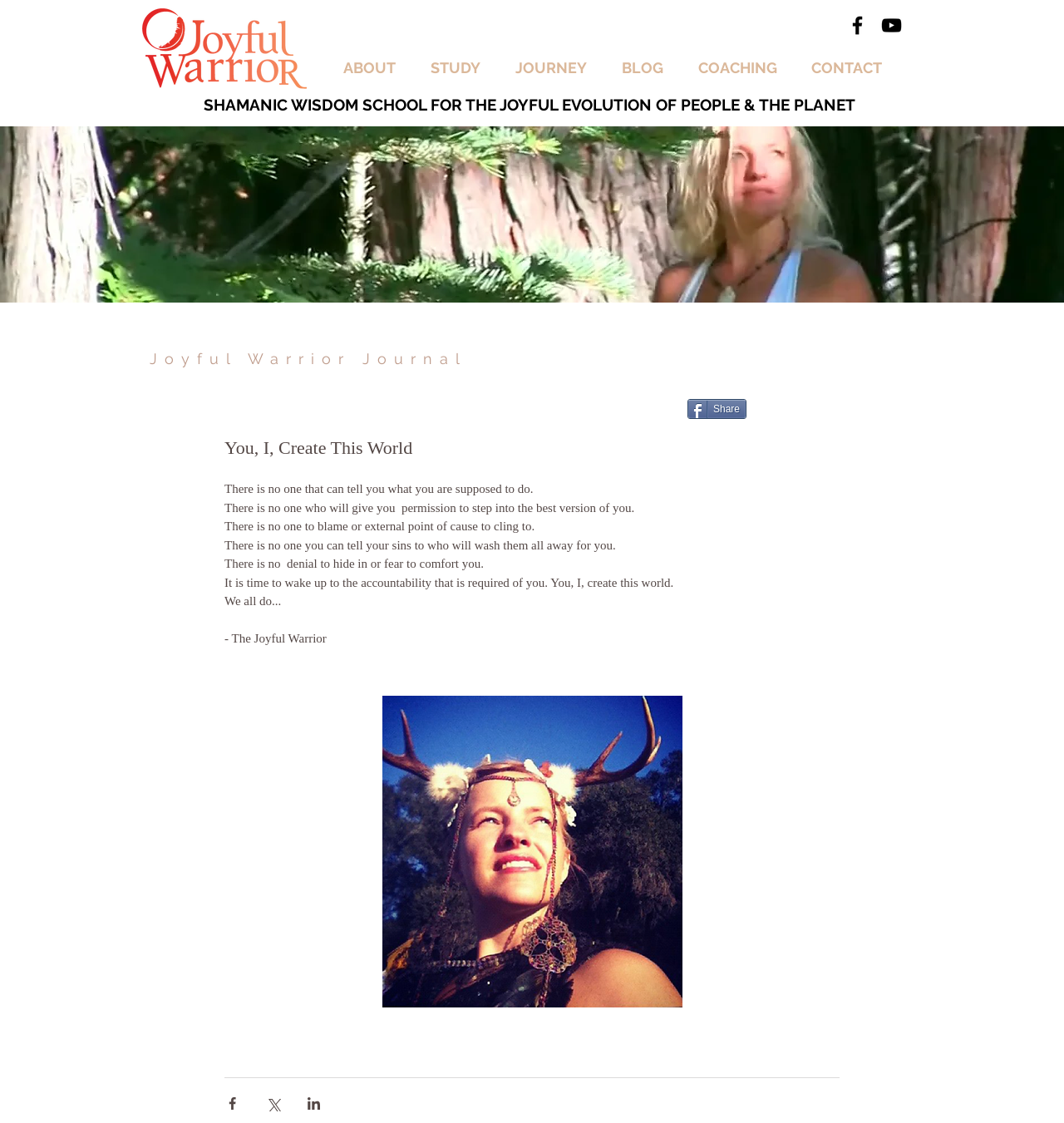Give a one-word or short phrase answer to the question: 
What is the name of the project logo?

JOYFUL WARRIOR PROJECT LOGO